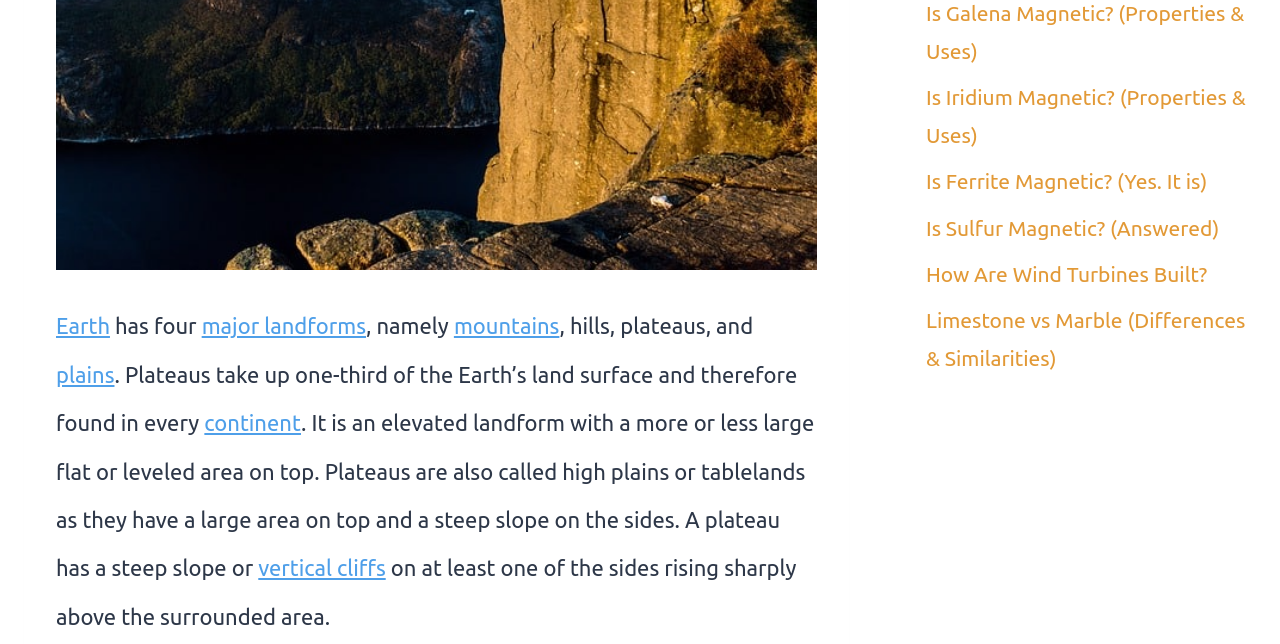Based on the provided description, "Earth", find the bounding box of the corresponding UI element in the screenshot.

[0.044, 0.487, 0.086, 0.525]